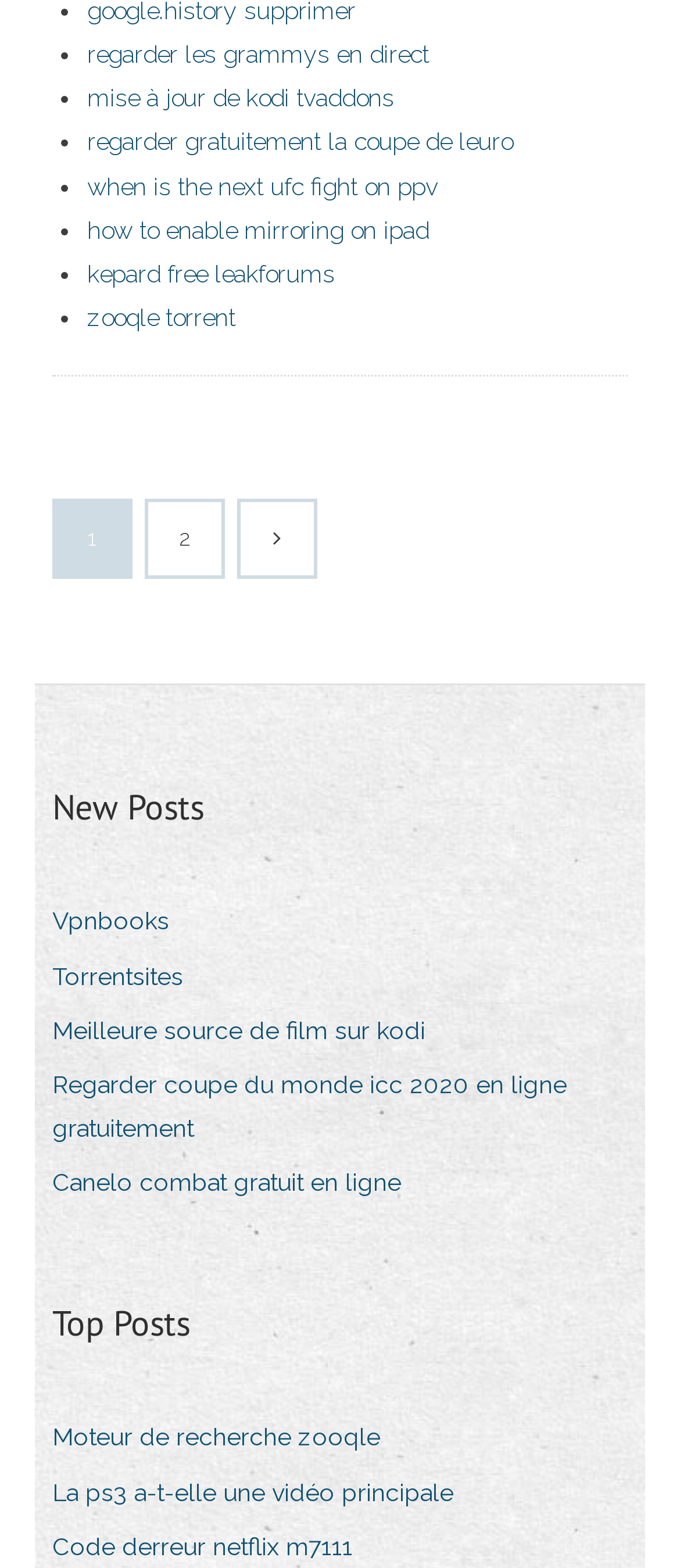Please specify the bounding box coordinates of the area that should be clicked to accomplish the following instruction: "go to 'New Posts'". The coordinates should consist of four float numbers between 0 and 1, i.e., [left, top, right, bottom].

[0.077, 0.499, 0.3, 0.532]